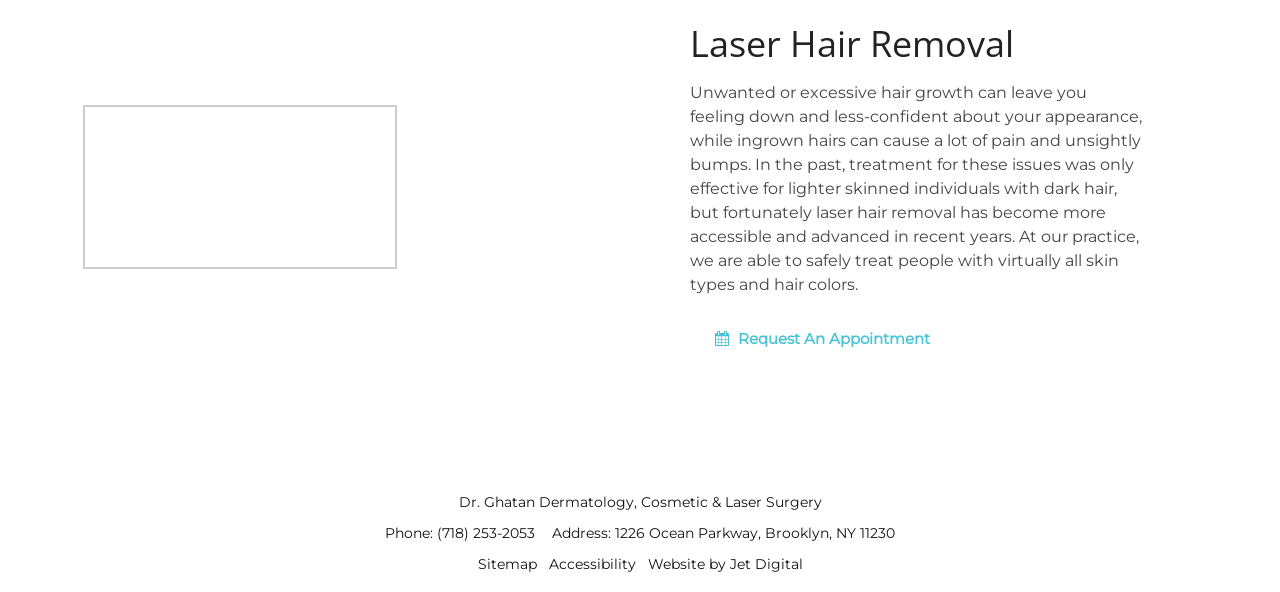Based on the description "Request An Appointment", find the bounding box of the specified UI element.

[0.539, 0.536, 0.746, 0.611]